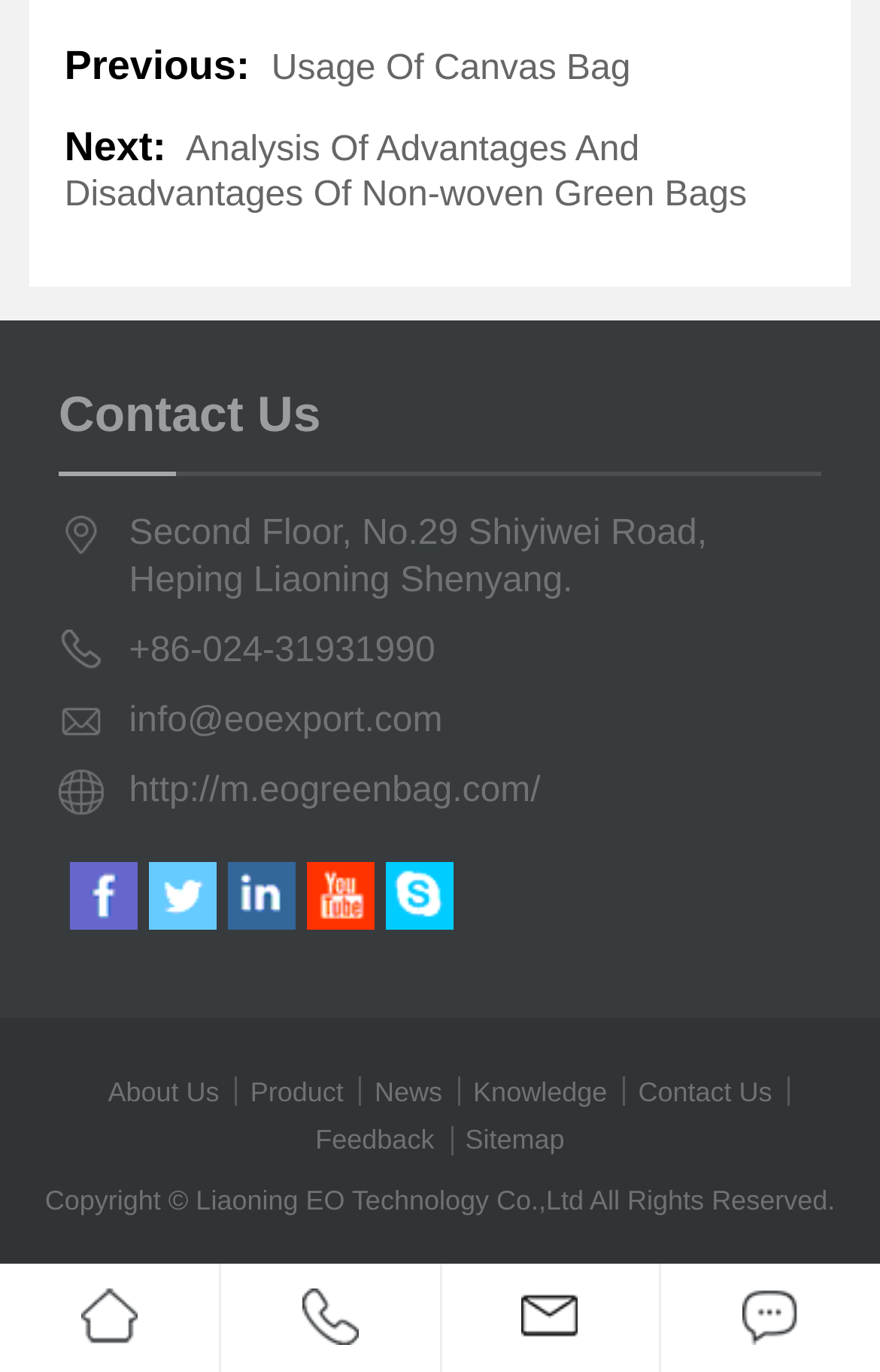How many social media links are there?
From the details in the image, answer the question comprehensively.

I counted the number of social media links by looking at the icons located under the 'Contact Us' heading. There are 5 social media links, each represented by a different icon.